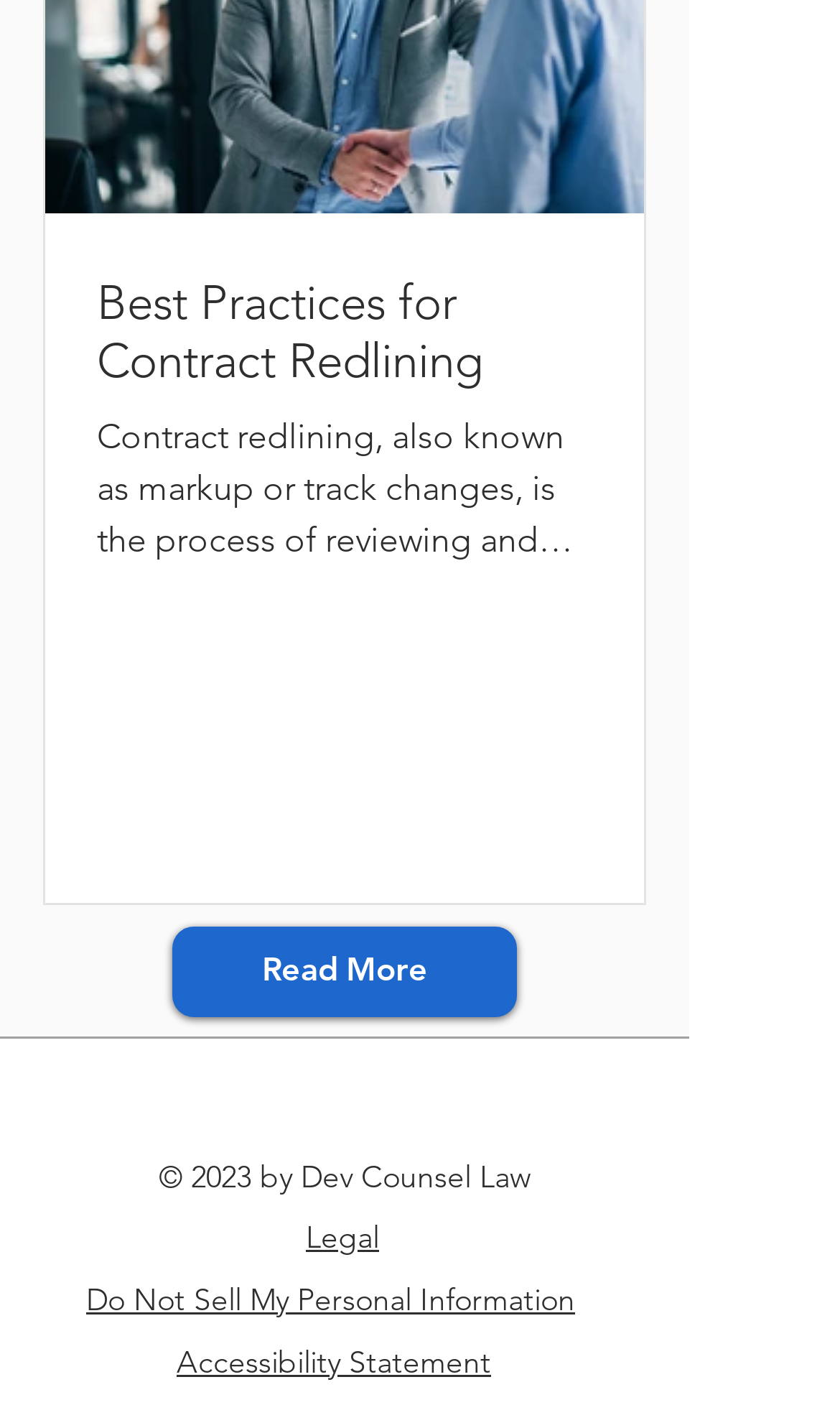Please determine the bounding box coordinates of the section I need to click to accomplish this instruction: "Access accessibility statement".

[0.21, 0.955, 0.585, 0.982]